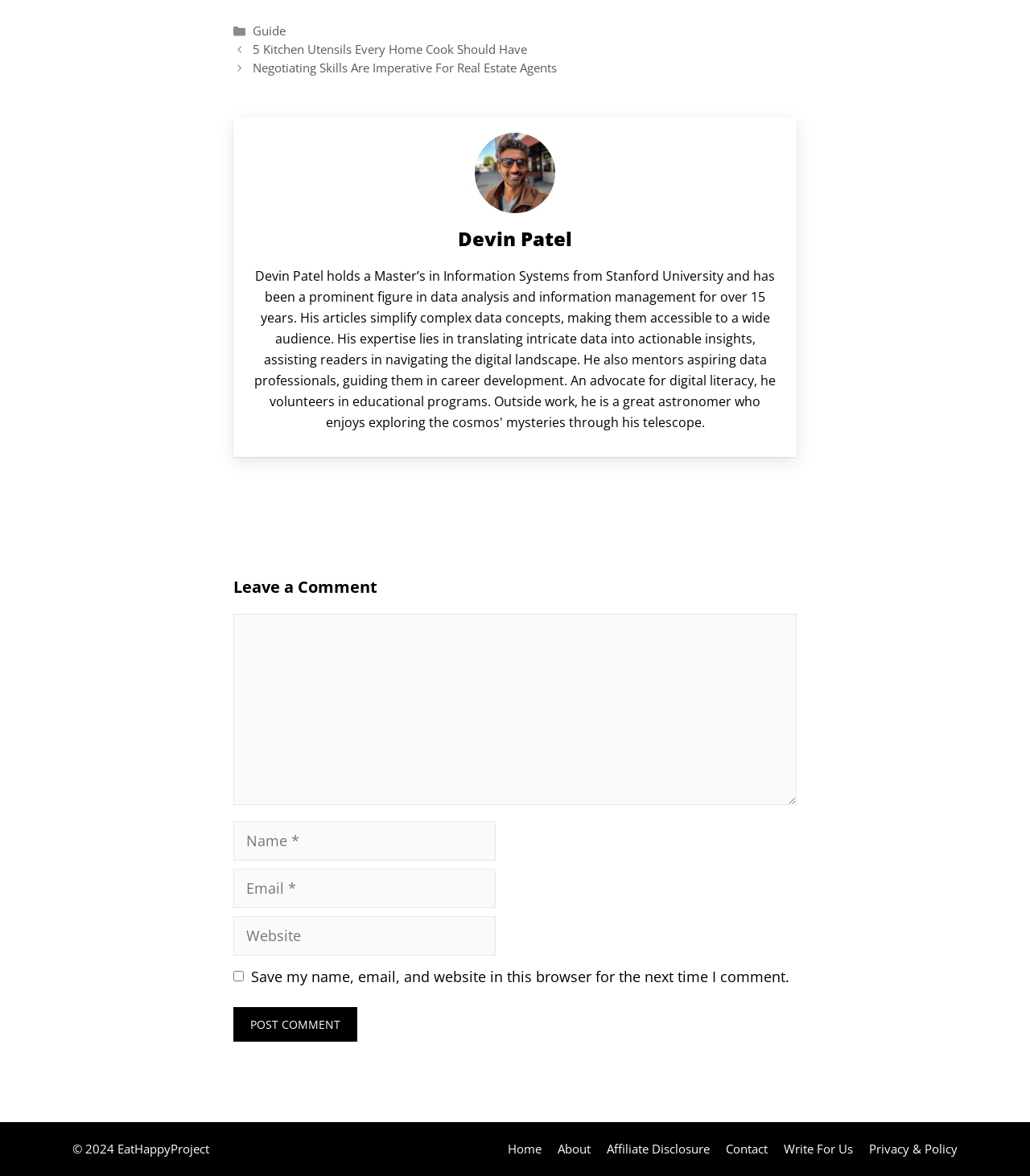Bounding box coordinates are specified in the format (top-left x, top-left y, bottom-right x, bottom-right y). All values are floating point numbers bounded between 0 and 1. Please provide the bounding box coordinate of the region this sentence describes: parent_node: Comment name="url" placeholder="Website"

[0.227, 0.779, 0.481, 0.812]